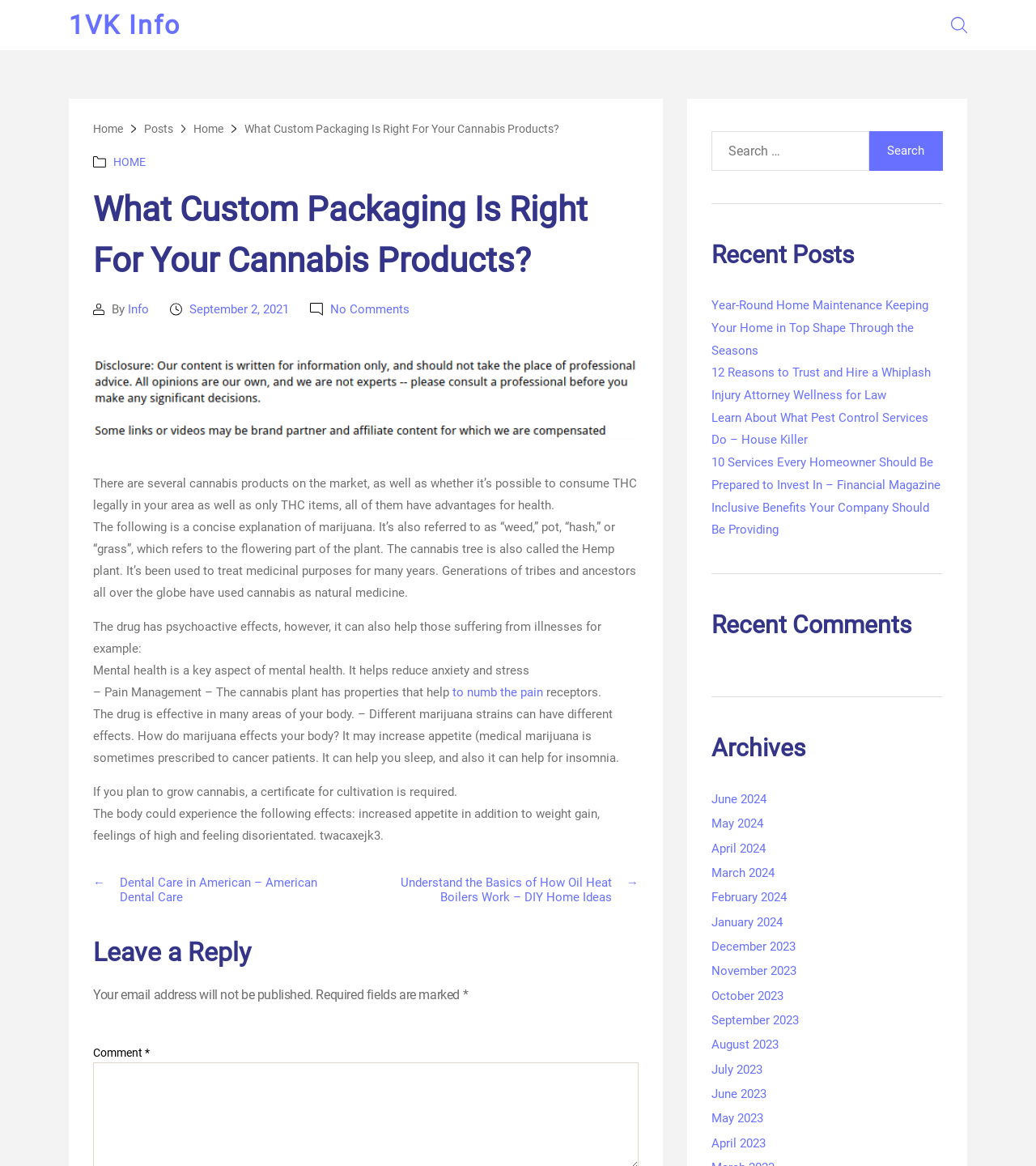Extract the main headline from the webpage and generate its text.

What Custom Packaging Is Right For Your Cannabis Products?